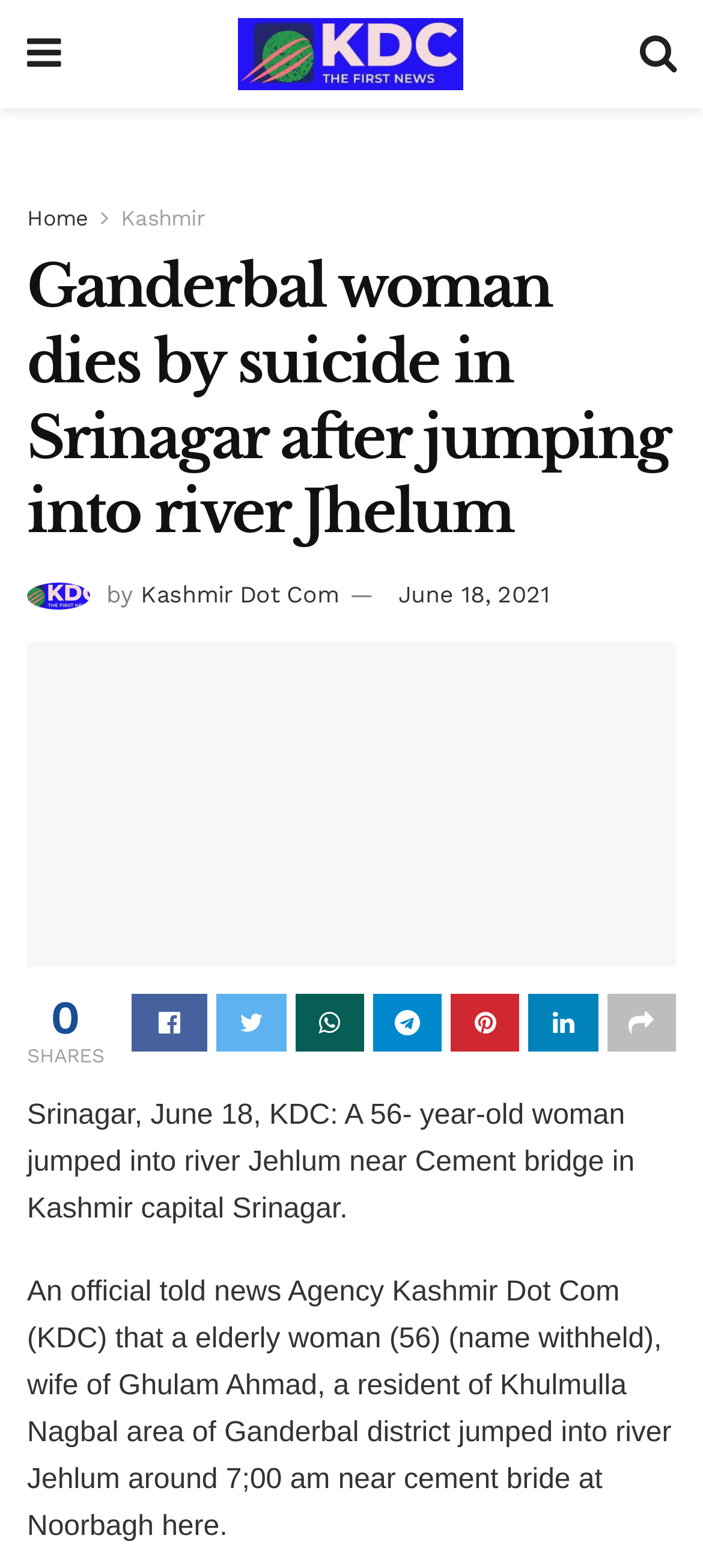Respond to the question below with a single word or phrase:
What is the age of the woman who jumped into the river?

56